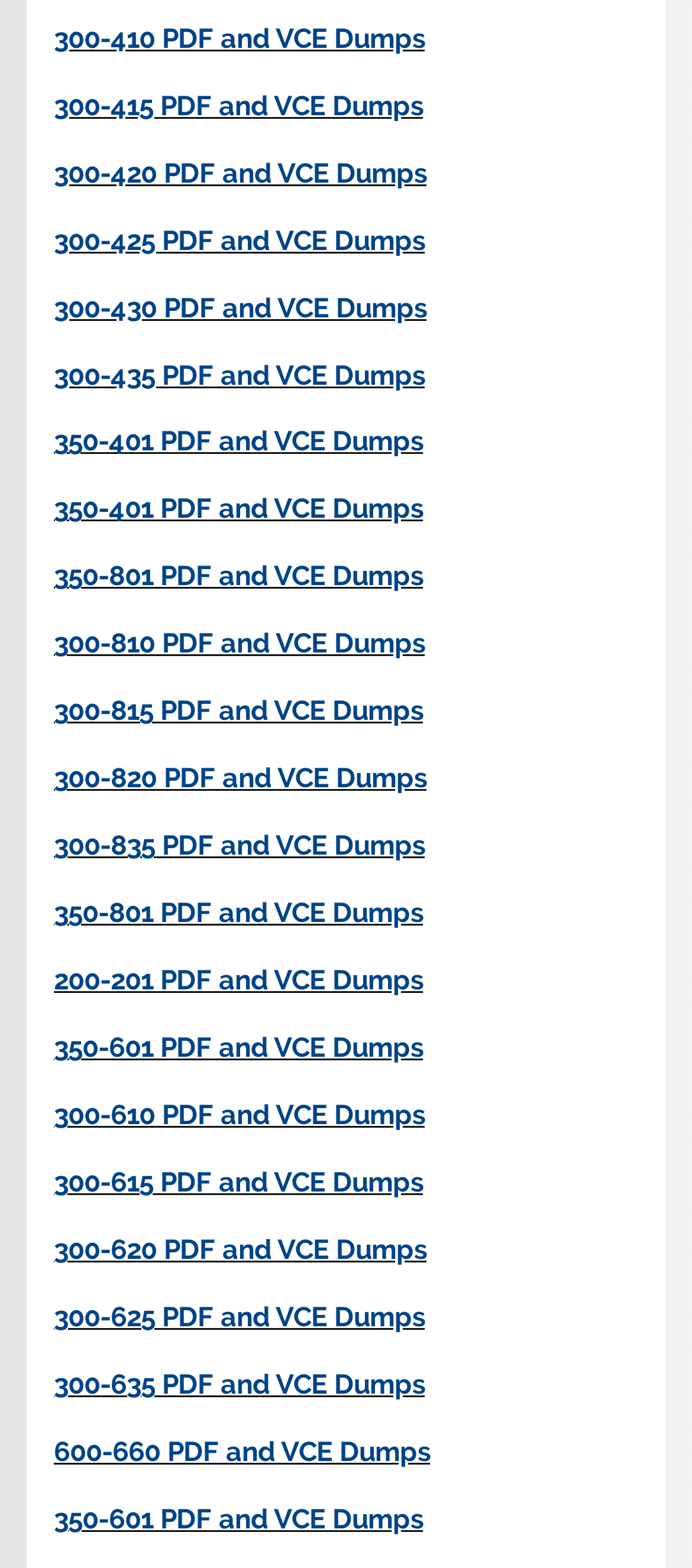What is the first product listed?
We need a detailed and exhaustive answer to the question. Please elaborate.

I looked at the topmost link on the webpage and found that it corresponds to '300-410 PDF and VCE Dumps'.